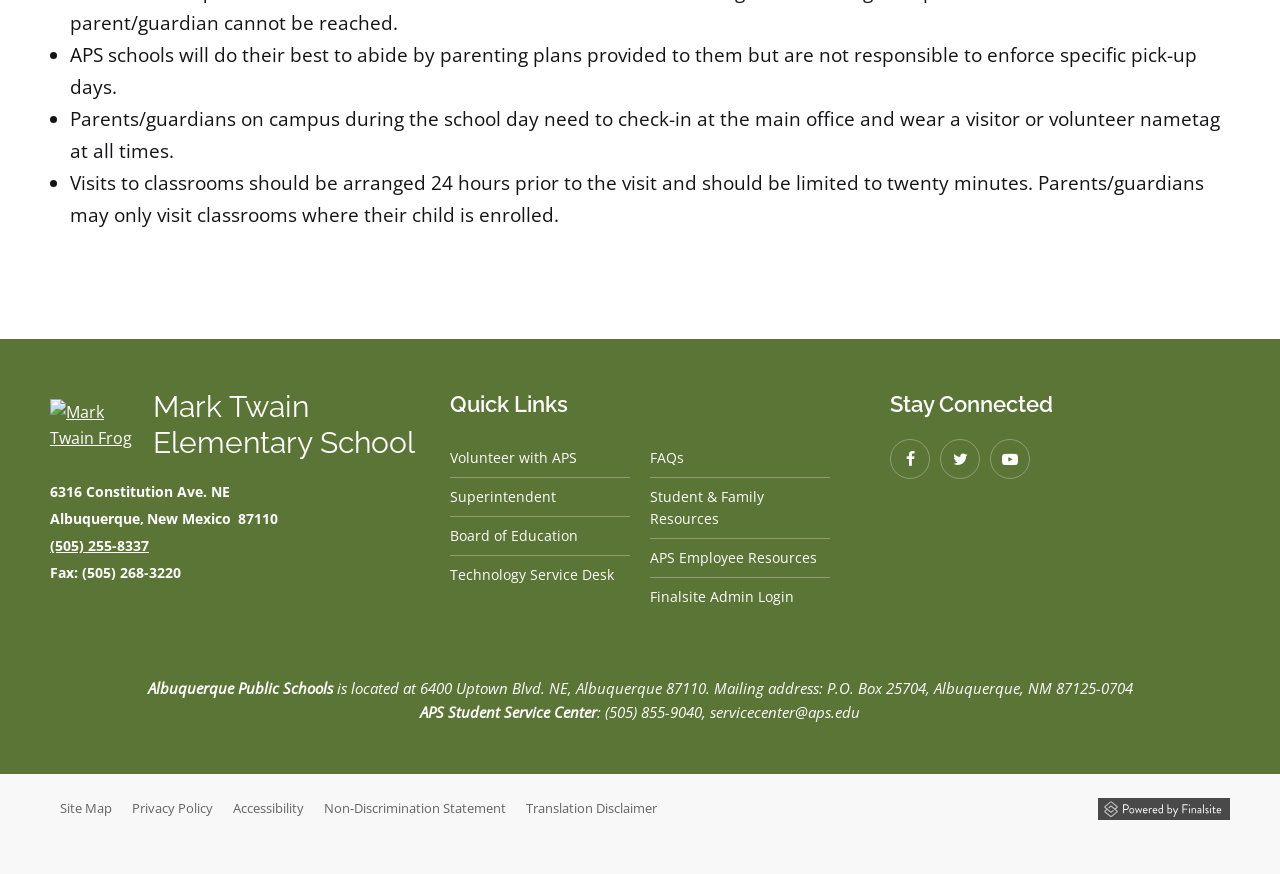What is the phone number of the school?
Can you provide an in-depth and detailed response to the question?

I found the answer by looking at the link text '(505) 255-8337' in the article section, which appears to be the phone number of the school.